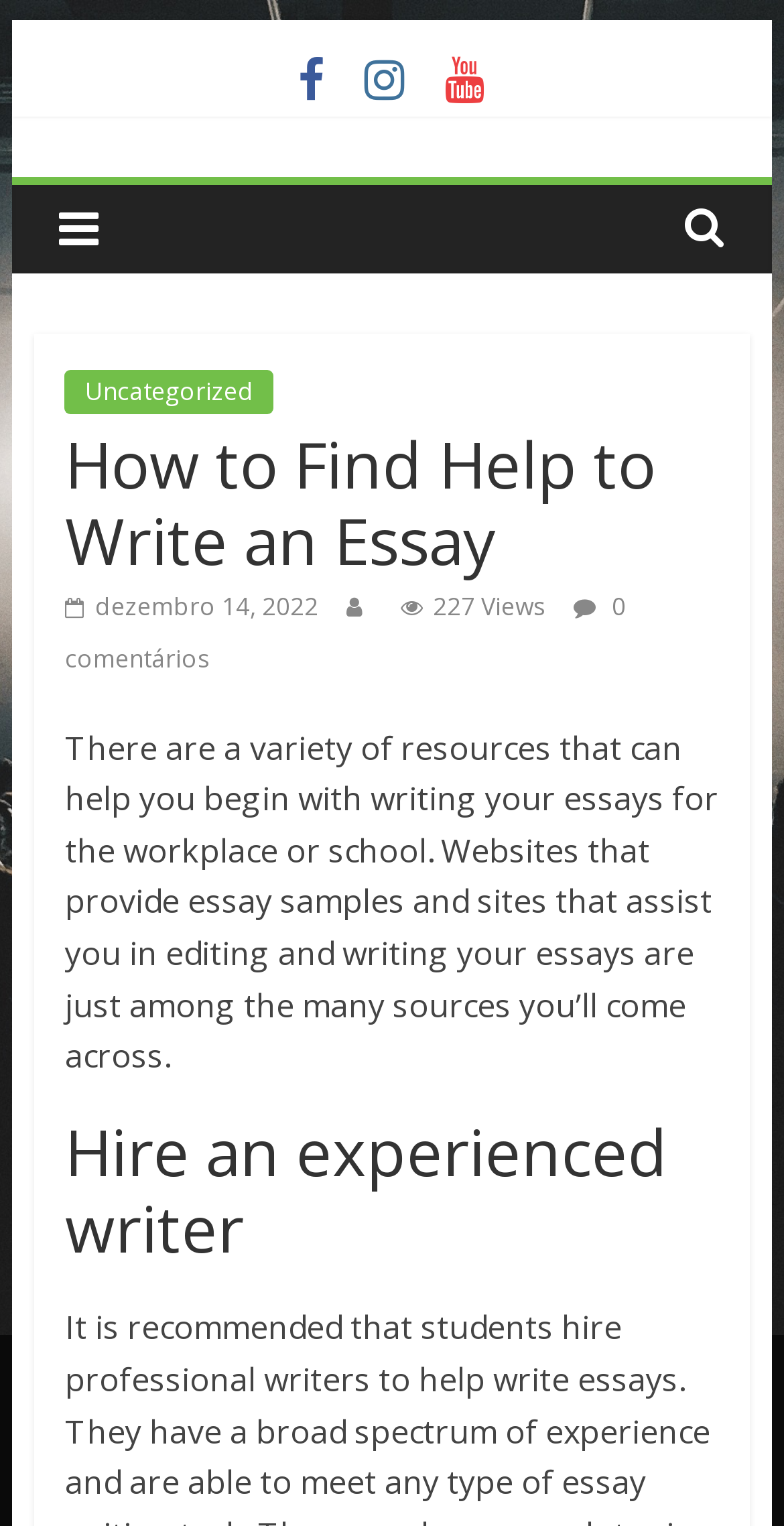Summarize the webpage with intricate details.

The webpage is about finding help to write an essay, specifically providing resources and tips for writing essays for the workplace or school. At the top left corner, there is a link "Pular para o conteúdo" which means "Skip to content" in Portuguese. Next to it, there are three social media links represented by icons. 

The website's title "FOCA" is displayed prominently at the top center, with a link to the website's homepage. Below the title, there is a brief description of FOCA, which stands for "Força organizando cultura e arte". 

On the top right, there is a category link "Uncategorized" followed by a separator. The main content of the webpage starts with a header "How to Find Help to Write an Essay" at the top center. Below the header, there is a publication date "dezembro 14, 2022" and a view count "227 Views". 

Next to the view count, there is a link to comment on the article, but it shows zero comments. The main article content starts below, which discusses various resources available to help with writing essays, including websites that provide essay samples and editing services. 

The article is divided into sections, with a subheading "Hire an experienced writer" located at the bottom center of the webpage.